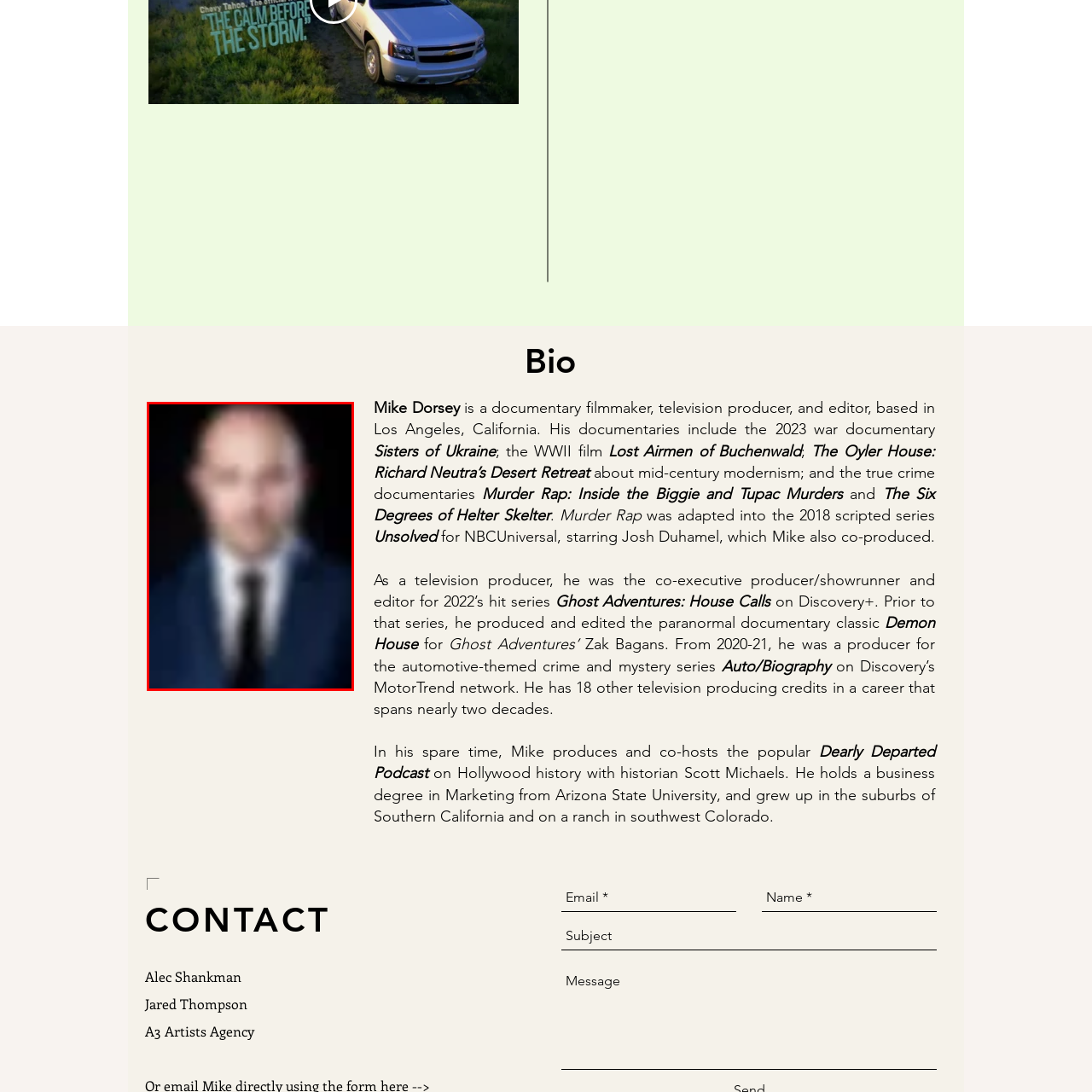Explain in detail what is depicted in the image enclosed by the red boundary.

The image features a professional portrait of a man wearing a suit and tie against a dark background. This individual is likely Mike Dorsey, a documentary filmmaker, television producer, and editor based in Los Angeles, California. His work includes notable documentaries such as the 2023 film "Sisters of Ukraine" and the WWII documentary "Lost Airmen of Buchenwald." He is recognized for his contributions to the television industry, including being the co-executive producer of "Ghost Adventures: House Calls" and producing the popular "Dearly Departed Podcast." Dorsey holds a business degree in Marketing and collaborates closely with various advertising agencies, showcasing his expertise in both creative and commercial domains.